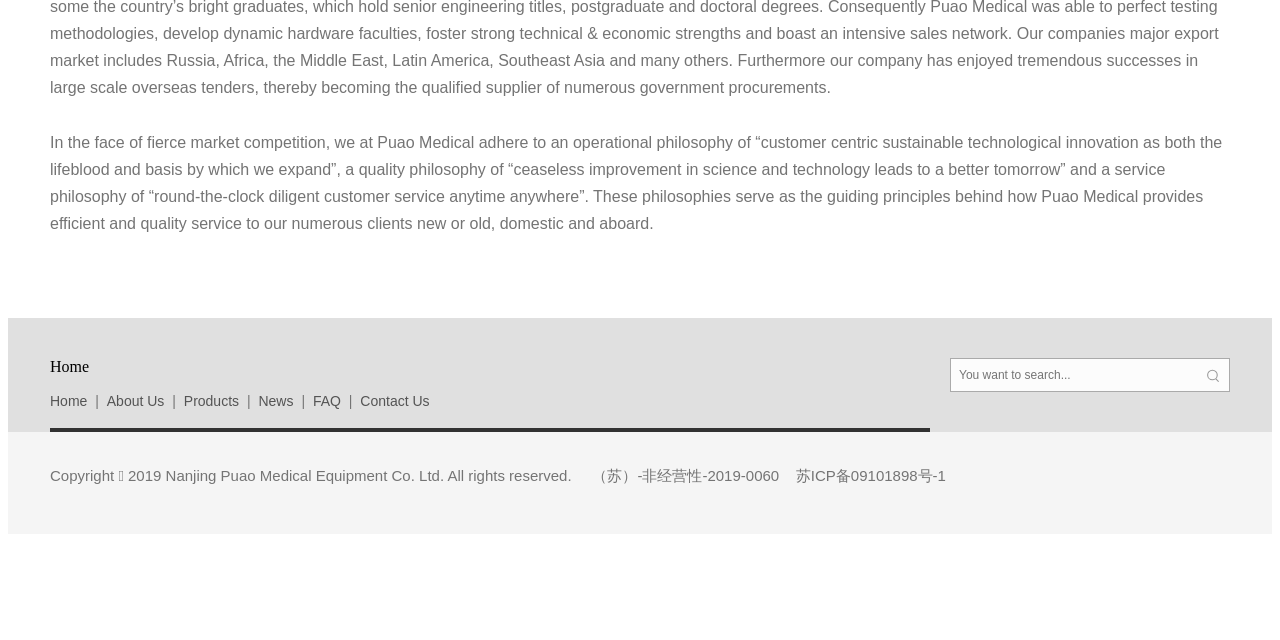Given the description of a UI element: "About Us", identify the bounding box coordinates of the matching element in the webpage screenshot.

[0.083, 0.614, 0.128, 0.639]